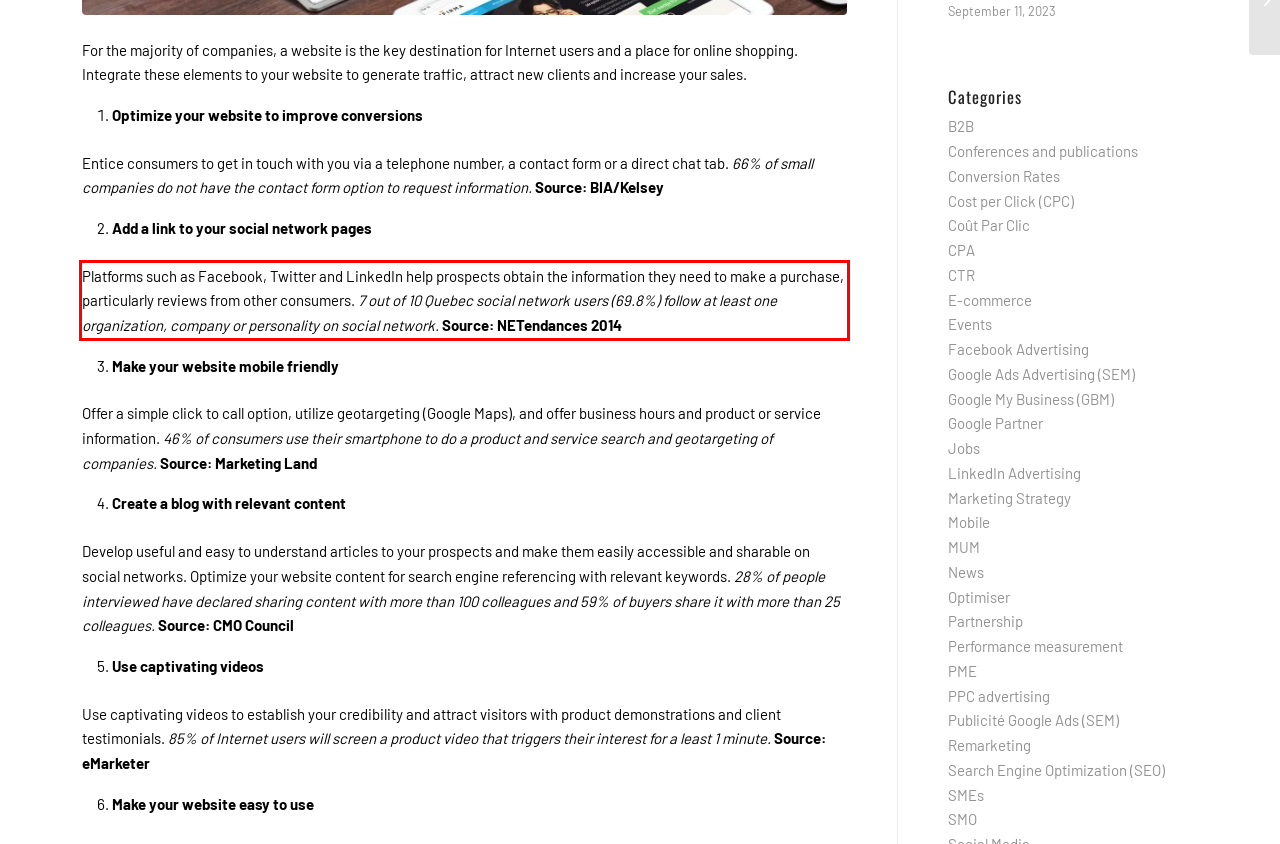In the screenshot of the webpage, find the red bounding box and perform OCR to obtain the text content restricted within this red bounding box.

Platforms such as Facebook, Twitter and LinkedIn help prospects obtain the information they need to make a purchase, particularly reviews from other consumers. 7 out of 10 Quebec social network users (69.8%) follow at least one organization, company or personality on social network. Source: NETendances 2014